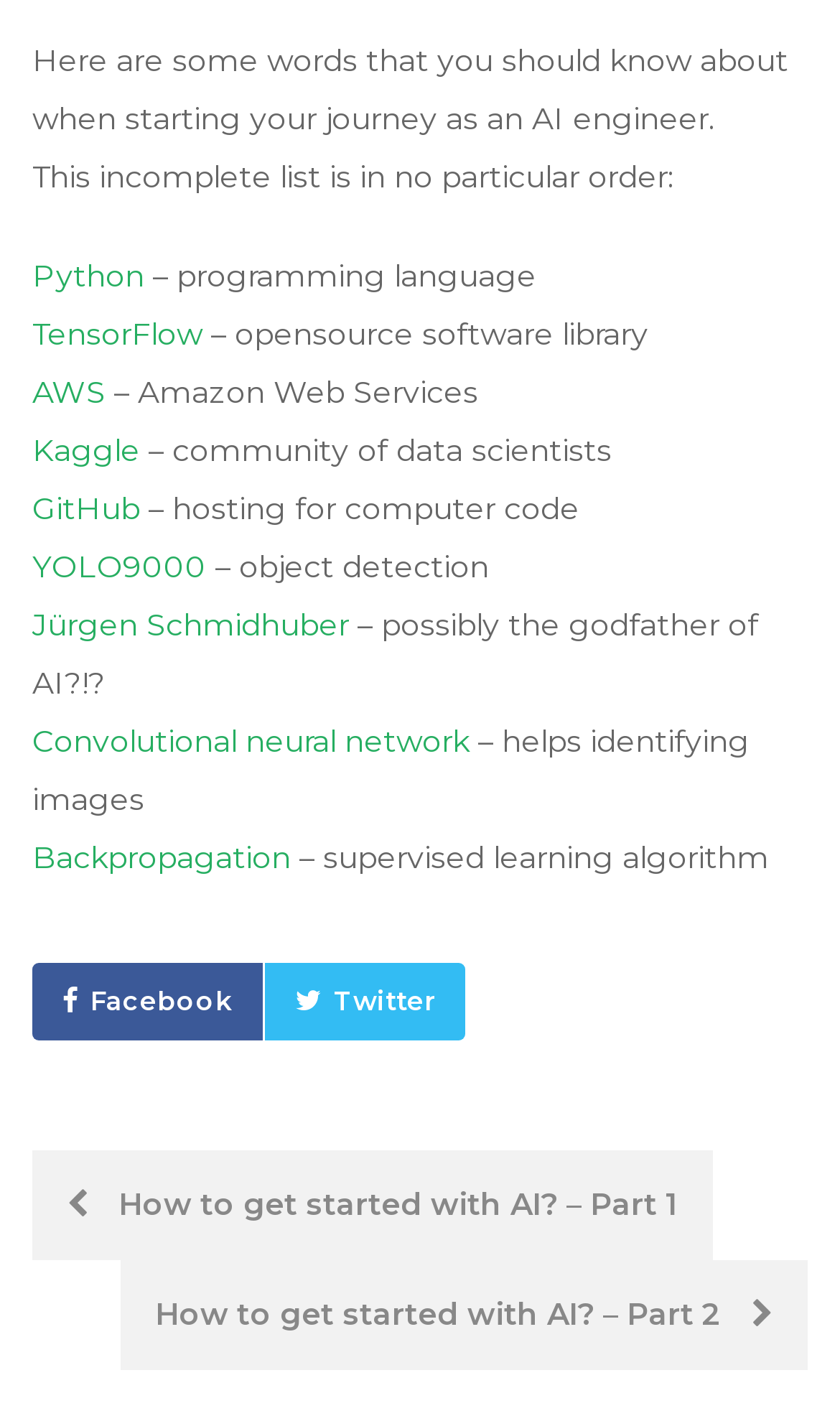Identify the bounding box coordinates of the section that should be clicked to achieve the task described: "Explore 'Leadership Programs'".

None